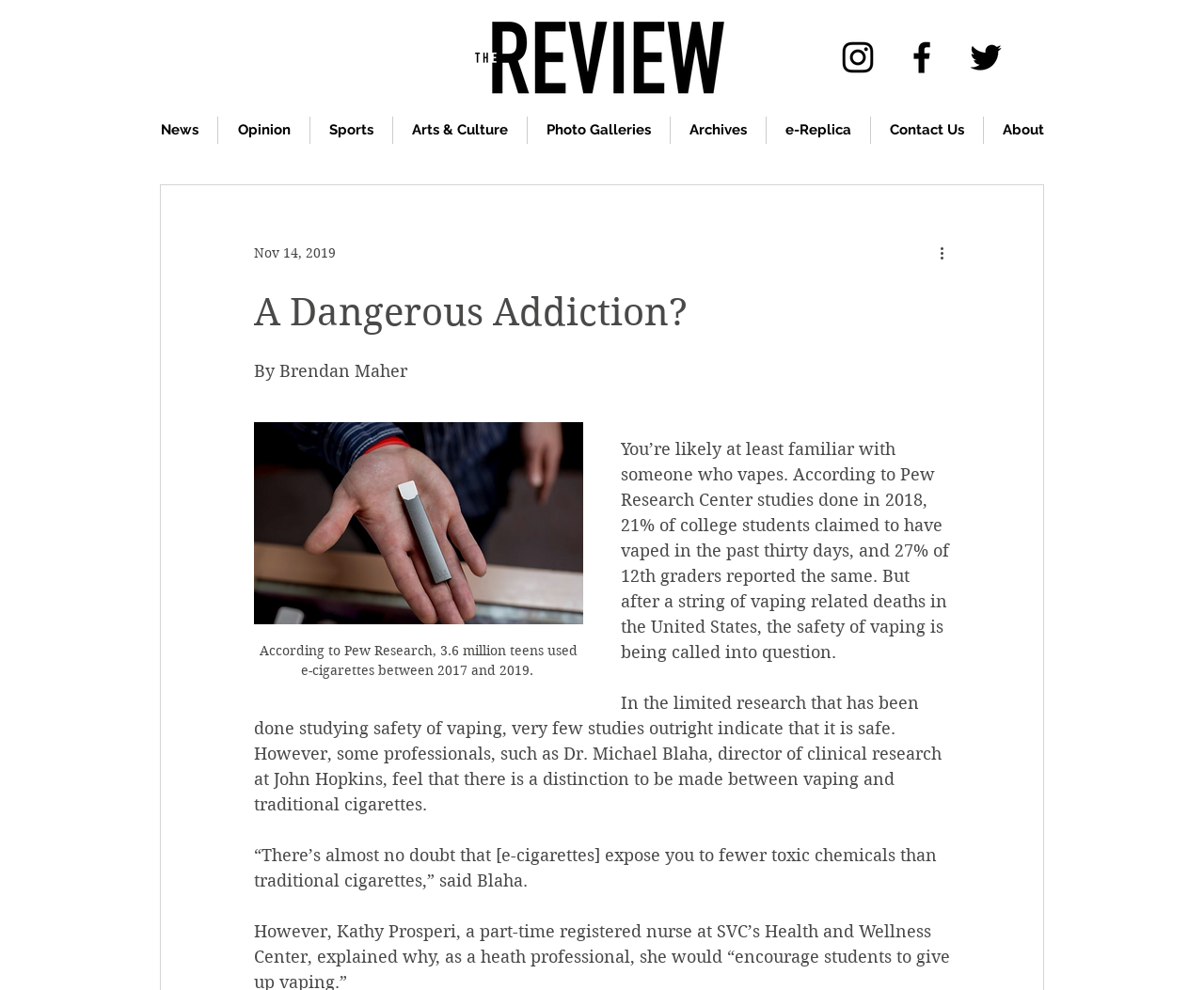What is the name of the director of clinical research at John Hopkins?
Please respond to the question with a detailed and well-explained answer.

The article mentions Dr. Michael Blaha, who is the director of clinical research at John Hopkins, and quotes him saying that there is a distinction to be made between vaping and traditional cigarettes.